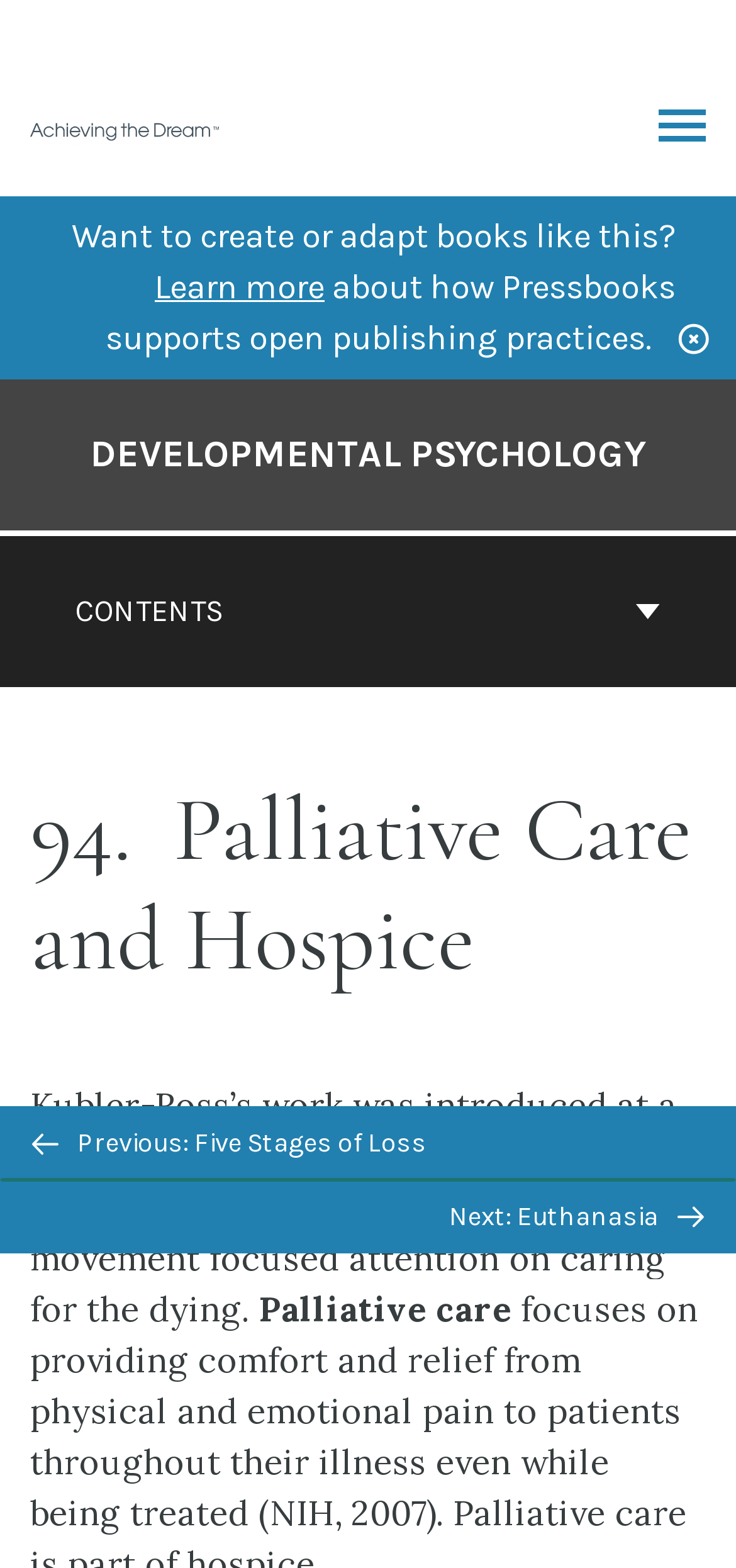Find the bounding box coordinates of the element I should click to carry out the following instruction: "Click the link to Achieving the Dream | OER Course Library".

[0.041, 0.07, 0.303, 0.093]